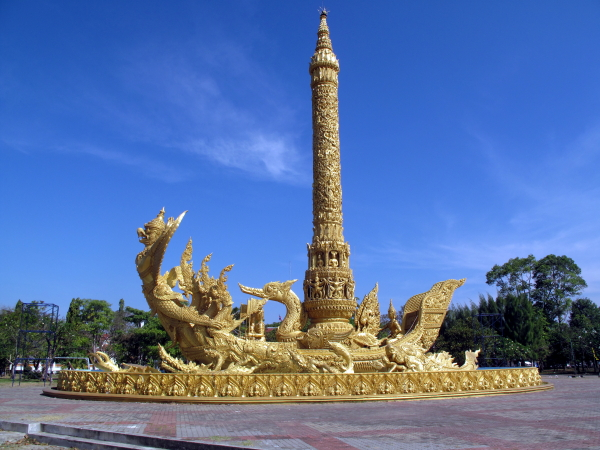What is the shape of the sculpture?
Give a detailed and exhaustive answer to the question.

The caption describes the sculpture as having a towering cylindrical form, which indicates that the shape of the sculpture is cylindrical.